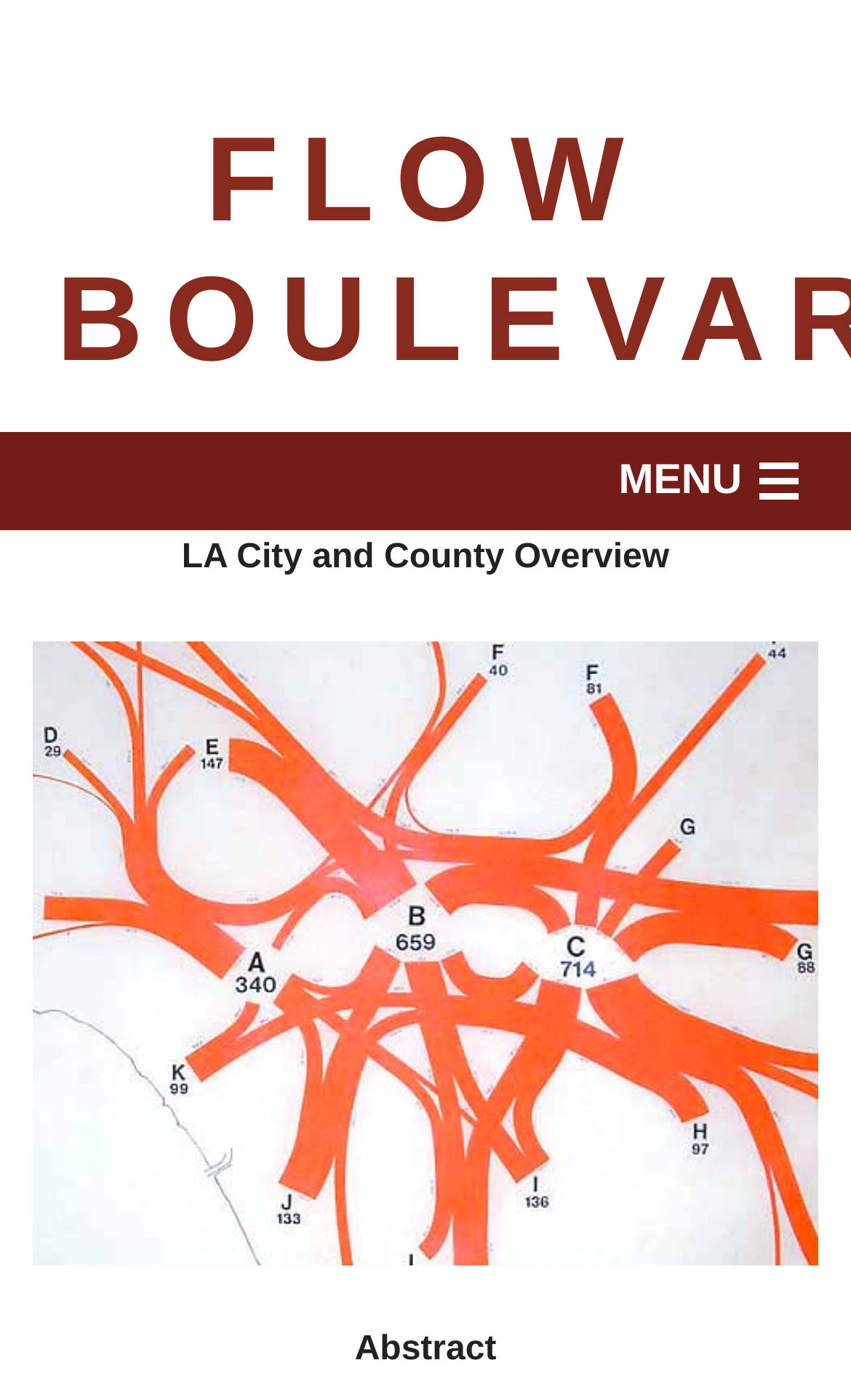Is there a link to the 'Contact' page?
Give a one-word or short-phrase answer derived from the screenshot.

Yes